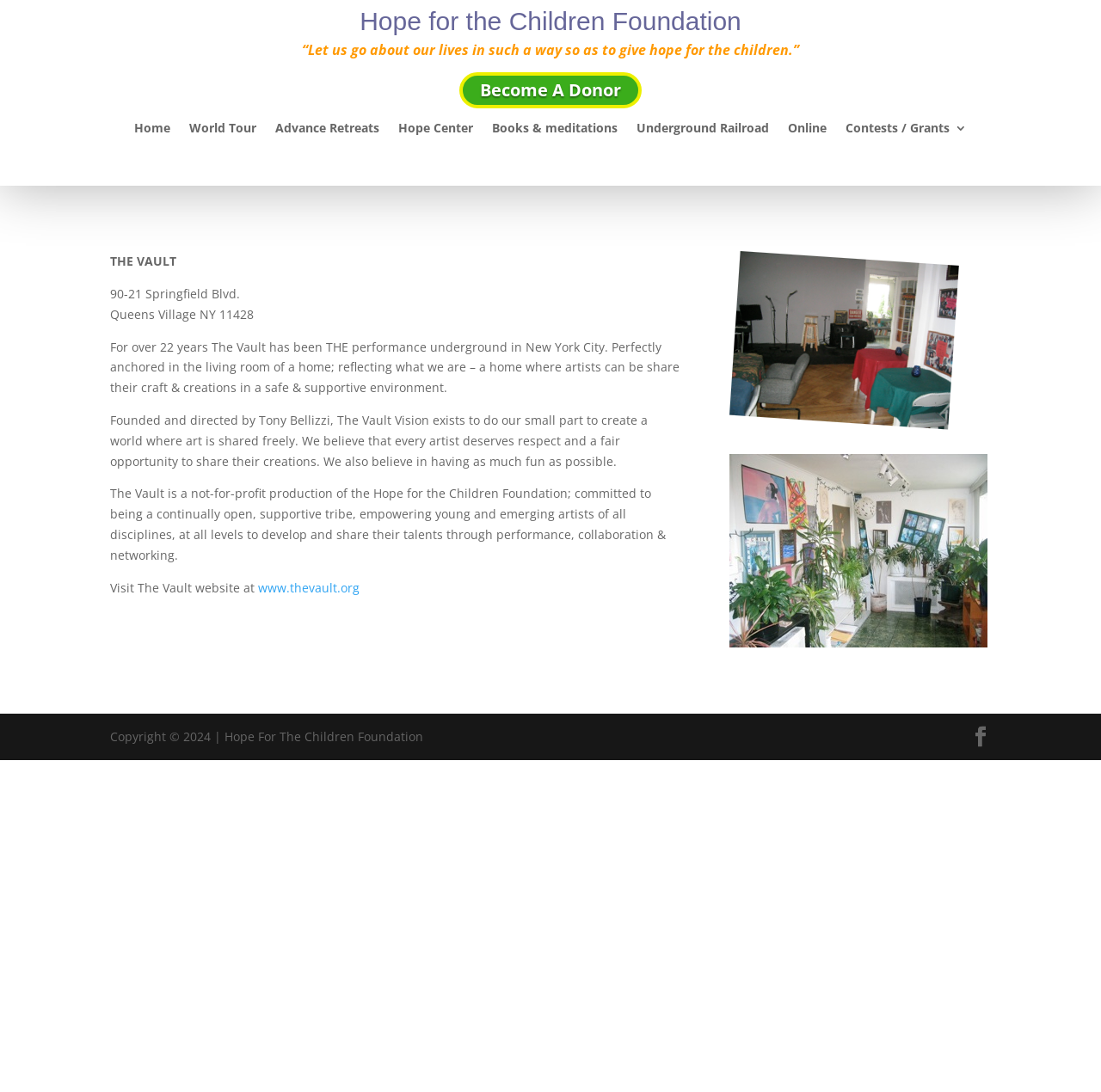Identify the bounding box coordinates for the element you need to click to achieve the following task: "Learn about World Tour". The coordinates must be four float values ranging from 0 to 1, formatted as [left, top, right, bottom].

[0.172, 0.112, 0.233, 0.129]